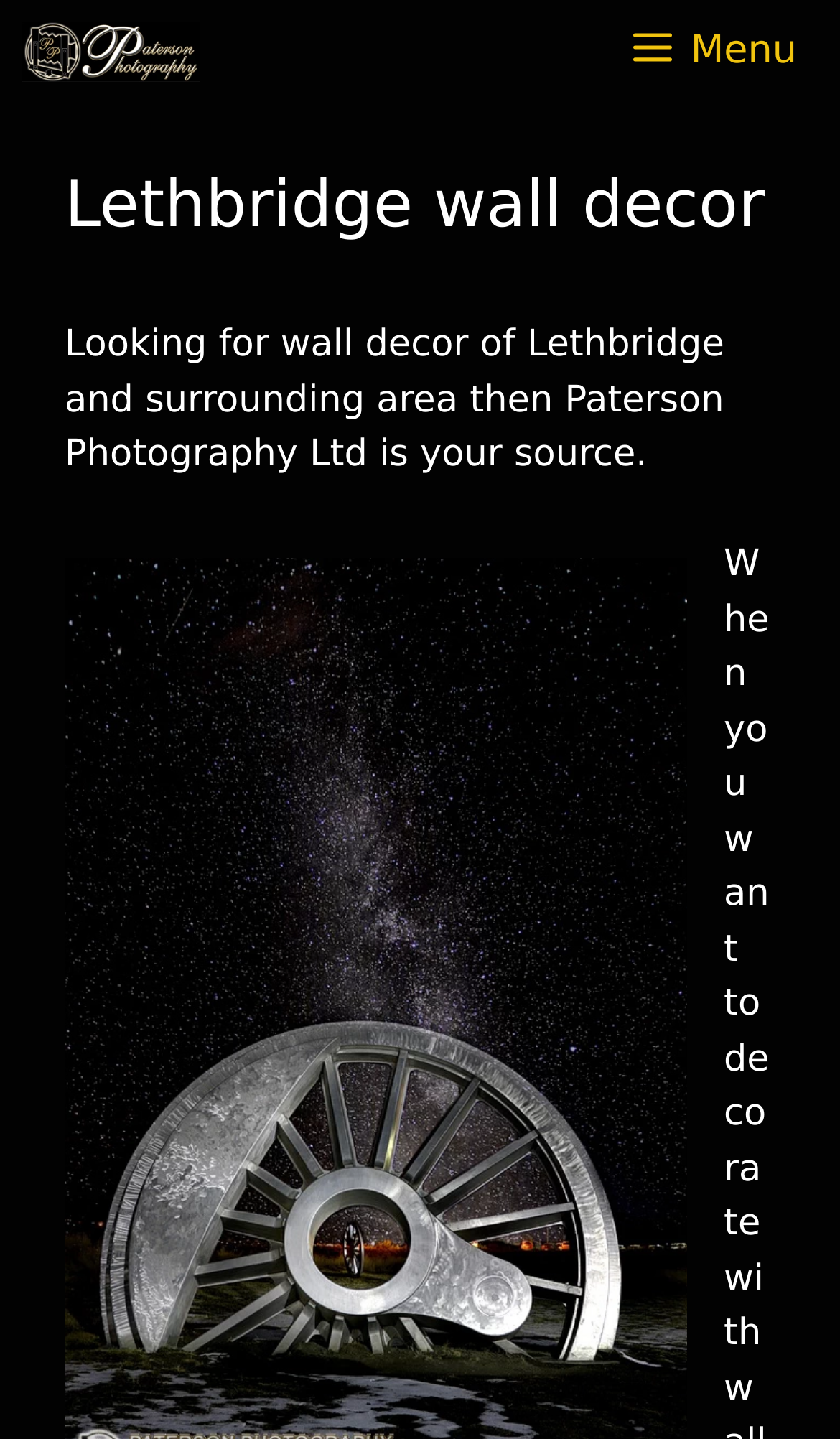Given the description "parent_node: Email * aria-describedby="email-notes" name="email"", provide the bounding box coordinates of the corresponding UI element.

None